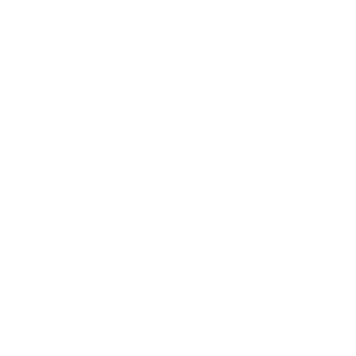Please provide a one-word or short phrase answer to the question:
What is the purpose of the rifle belt?

outdoor activities and hunting